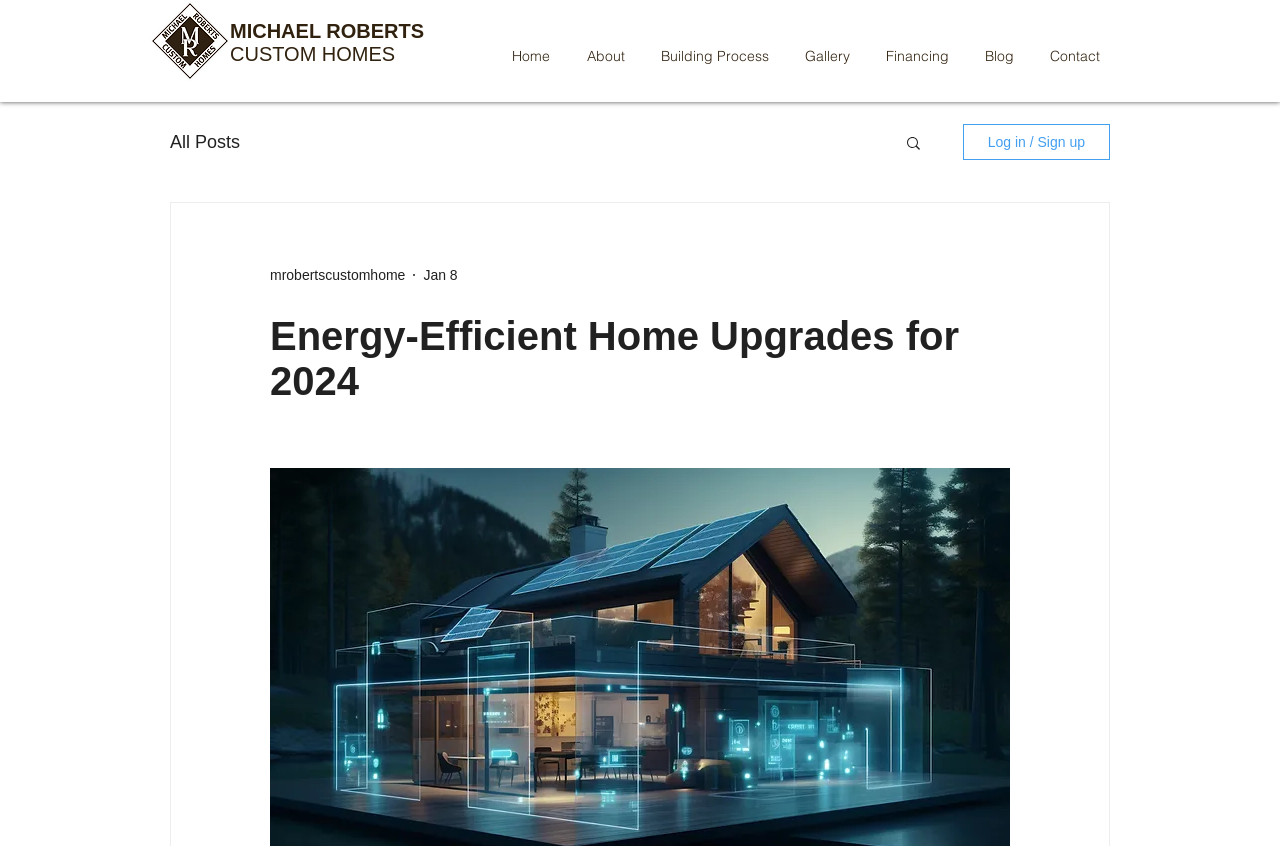How many navigation links are there?
Based on the screenshot, provide a one-word or short-phrase response.

7